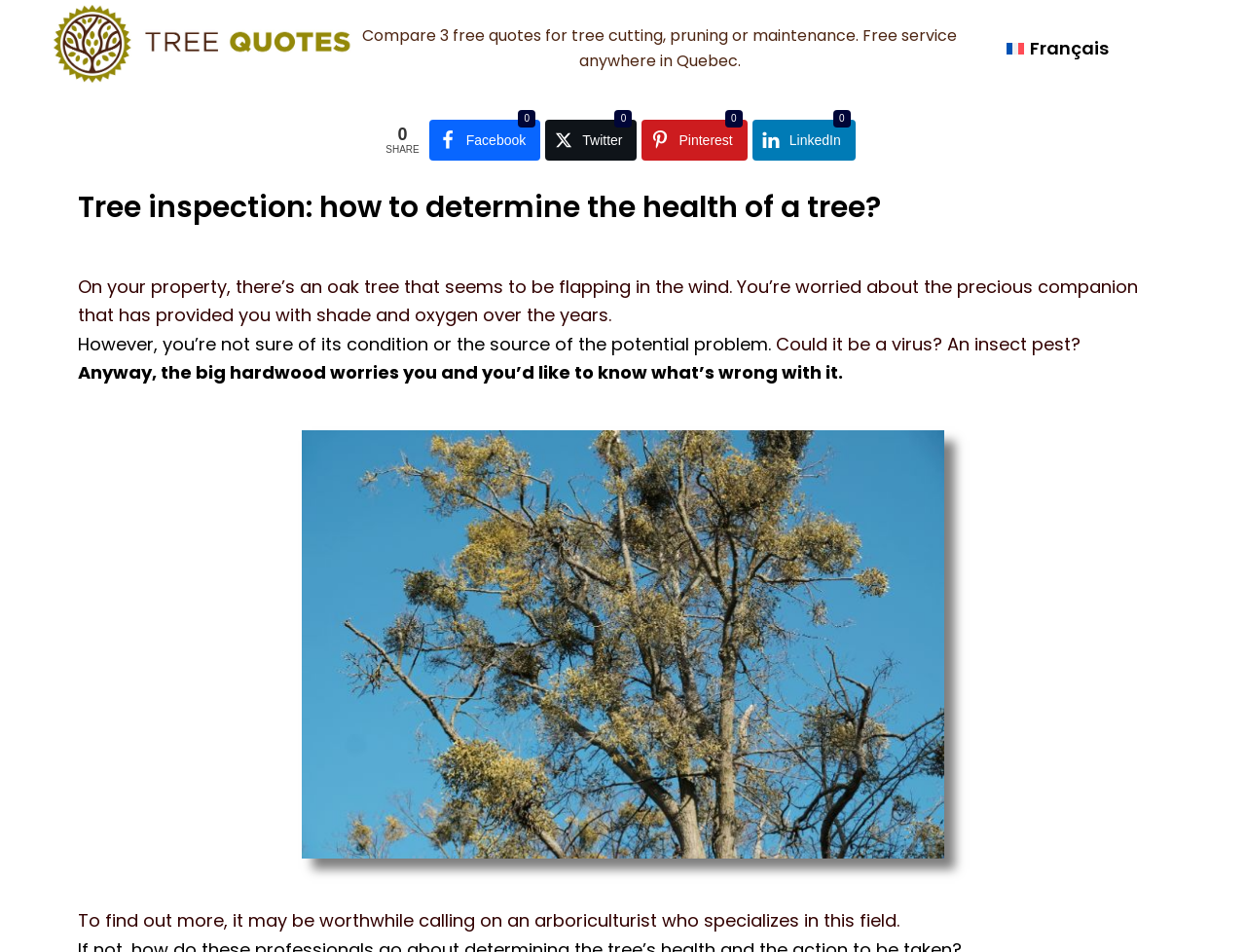Please use the details from the image to answer the following question comprehensively:
What is the concern of the person about the oak tree?

The person is worried about the oak tree's condition because it seems to be flapping in the wind, and they're not sure of its condition or the source of the potential problem.